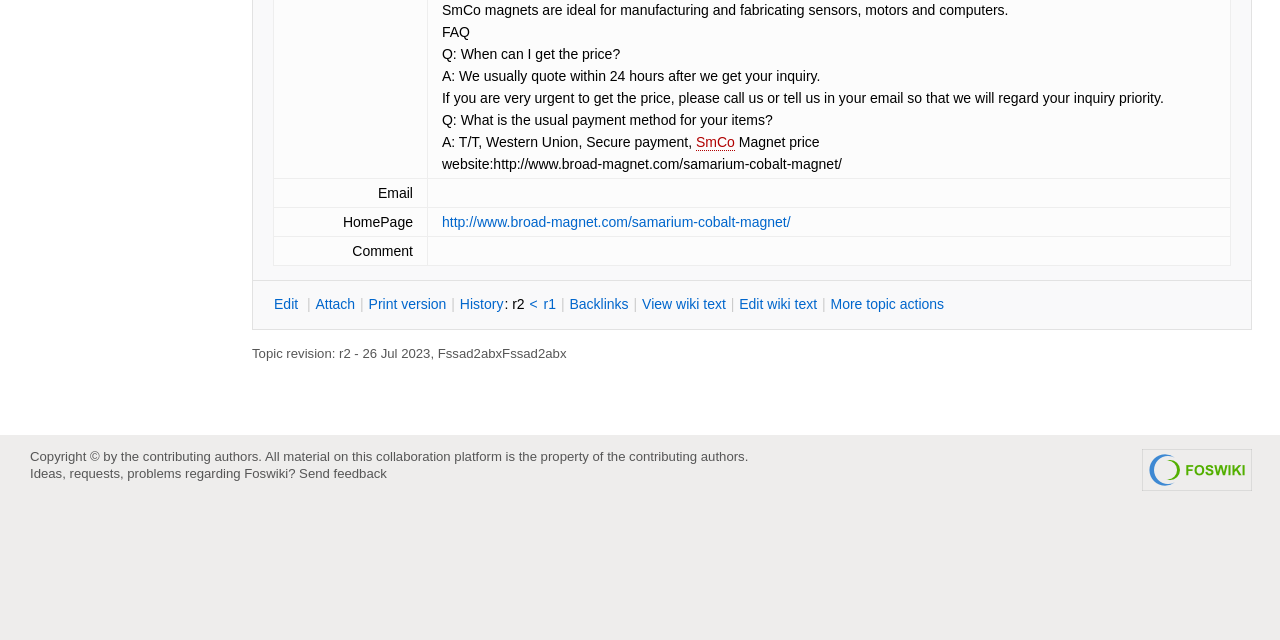Give the bounding box coordinates for the element described as: "Print version".

[0.287, 0.461, 0.35, 0.491]